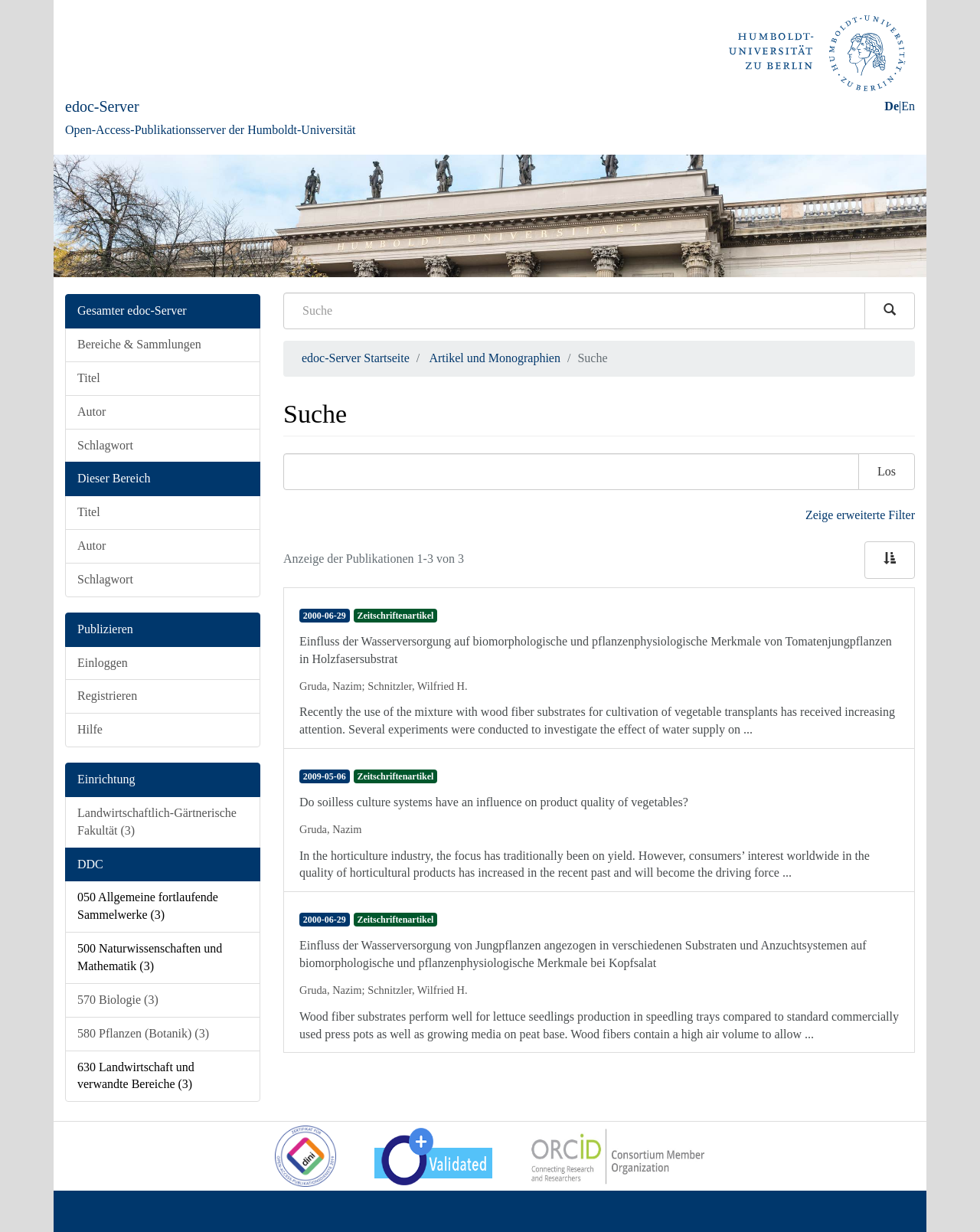What is the name of the university?
Please provide a full and detailed response to the question.

I found the answer by looking at the logo and the text 'Logo der Humboldt-Universität zu Berlin' which is an image and a link at the top of the webpage.